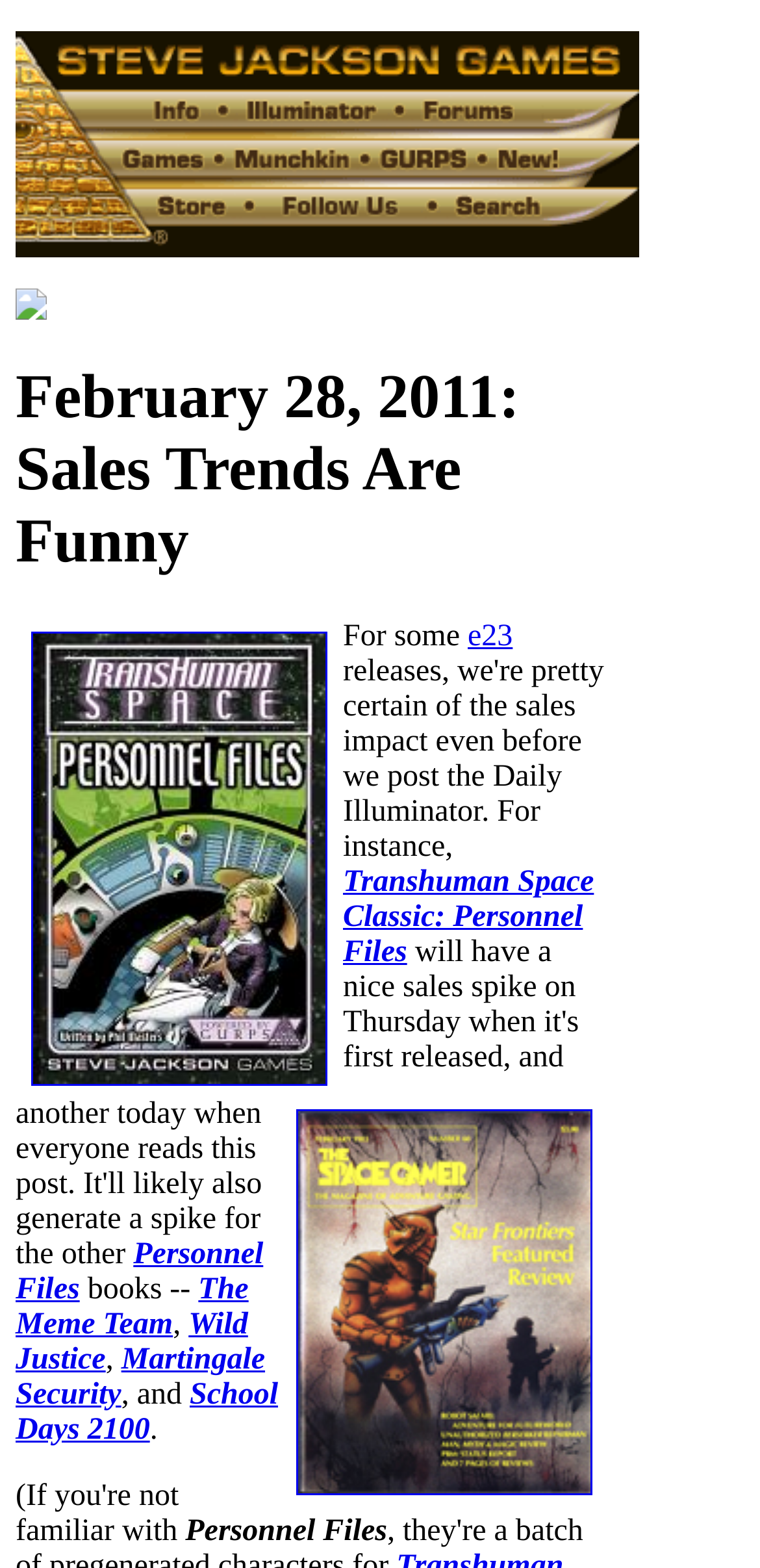Determine the bounding box coordinates of the section I need to click to execute the following instruction: "Check out Space Gamer #60". Provide the coordinates as four float numbers between 0 and 1, i.e., [left, top, right, bottom].

[0.39, 0.707, 0.779, 0.953]